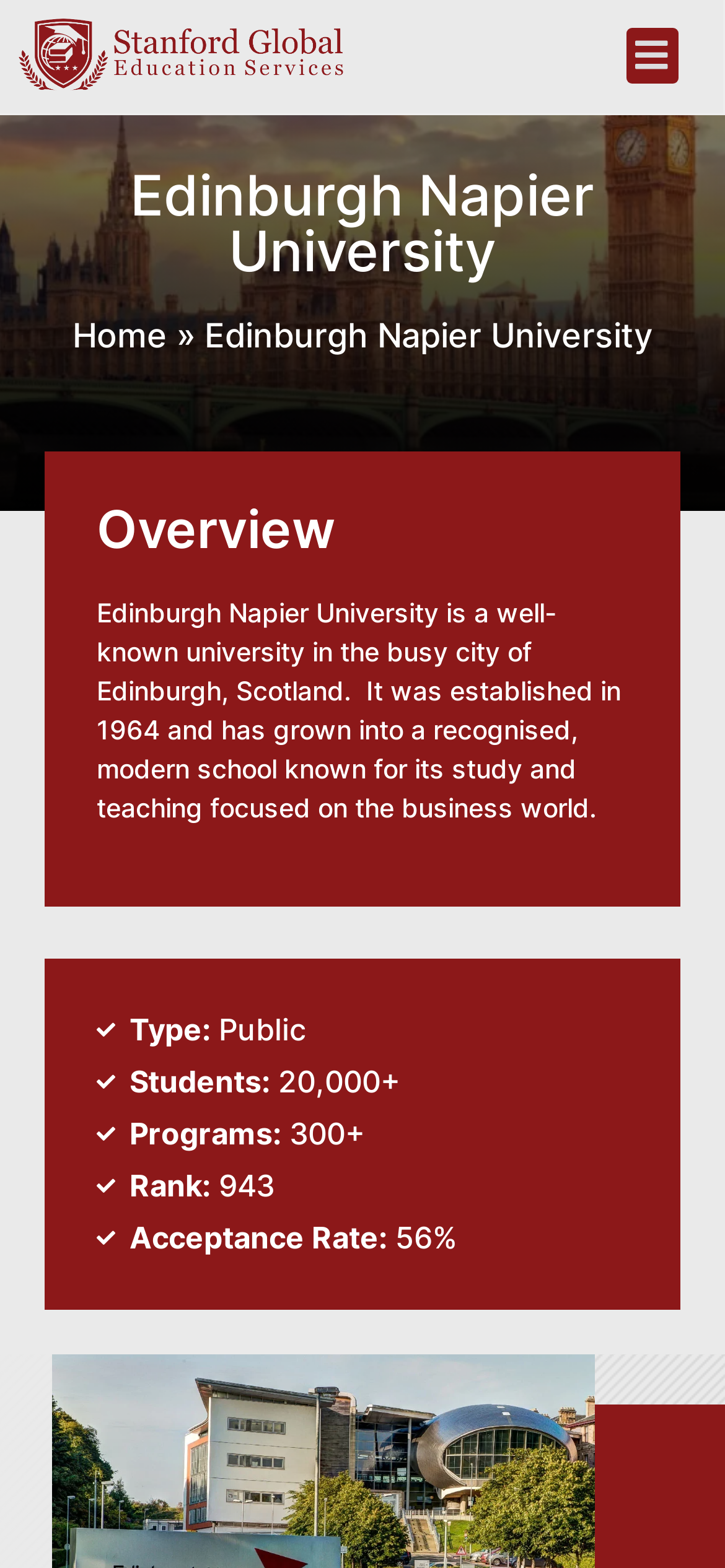What is the acceptance rate of the university?
Give a thorough and detailed response to the question.

I found the answer by looking at the static text element on the webpage, which says 'Acceptance Rate: 56%'.